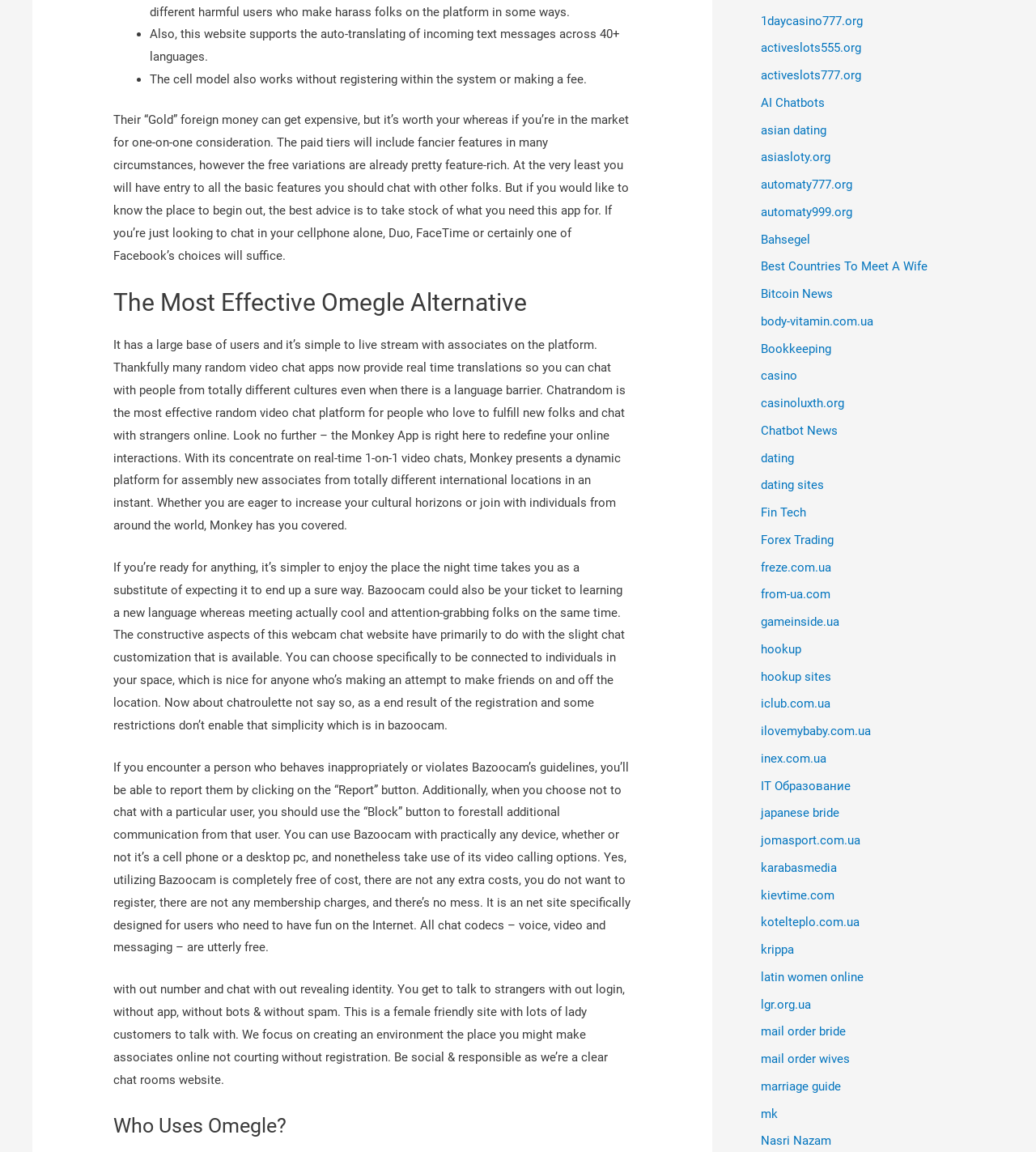Provide a brief response to the question below using one word or phrase:
How many languages can be translated on this website?

40+